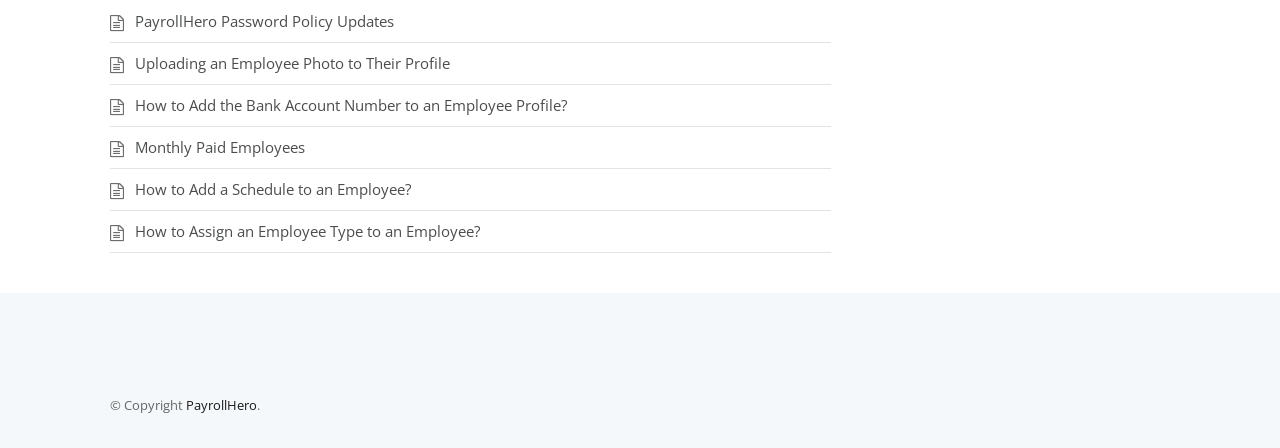Predict the bounding box coordinates of the UI element that matches this description: "Christian Music Releases". The coordinates should be in the format [left, top, right, bottom] with each value between 0 and 1.

None